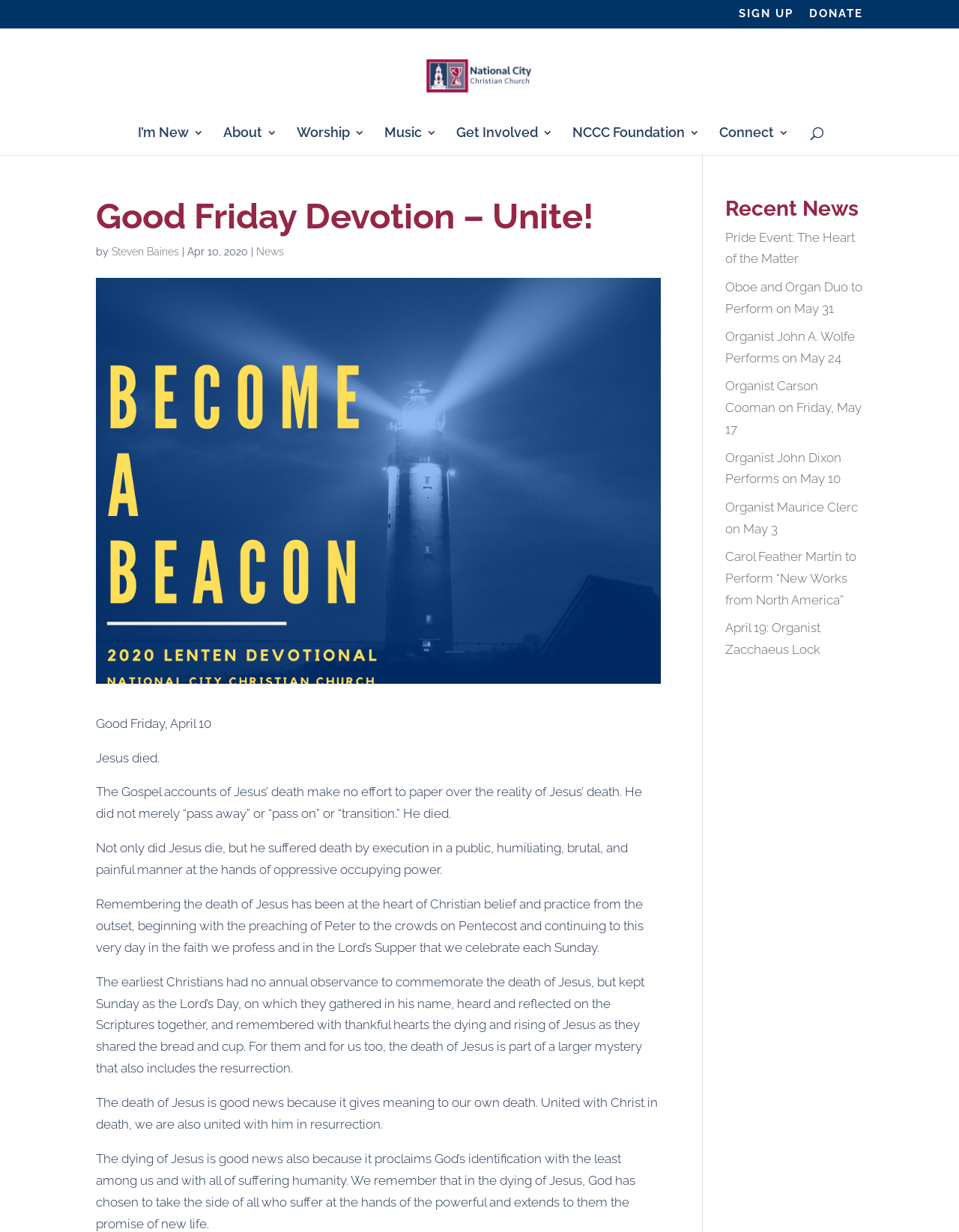Highlight the bounding box coordinates of the element that should be clicked to carry out the following instruction: "Visit the 'News' page". The coordinates must be given as four float numbers ranging from 0 to 1, i.e., [left, top, right, bottom].

[0.267, 0.199, 0.296, 0.209]